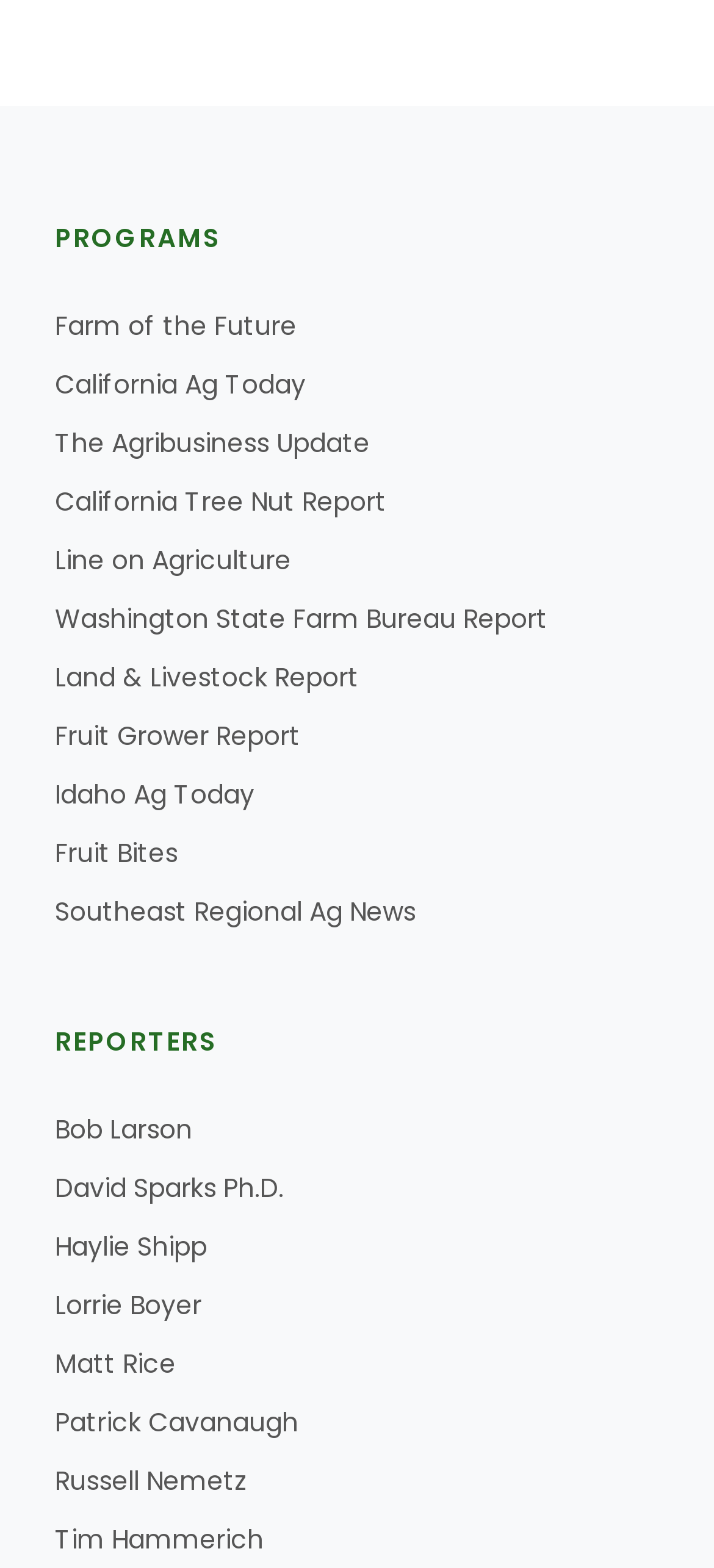Identify the bounding box coordinates necessary to click and complete the given instruction: "Read the article by Haylie Shipp".

[0.195, 0.034, 0.387, 0.055]